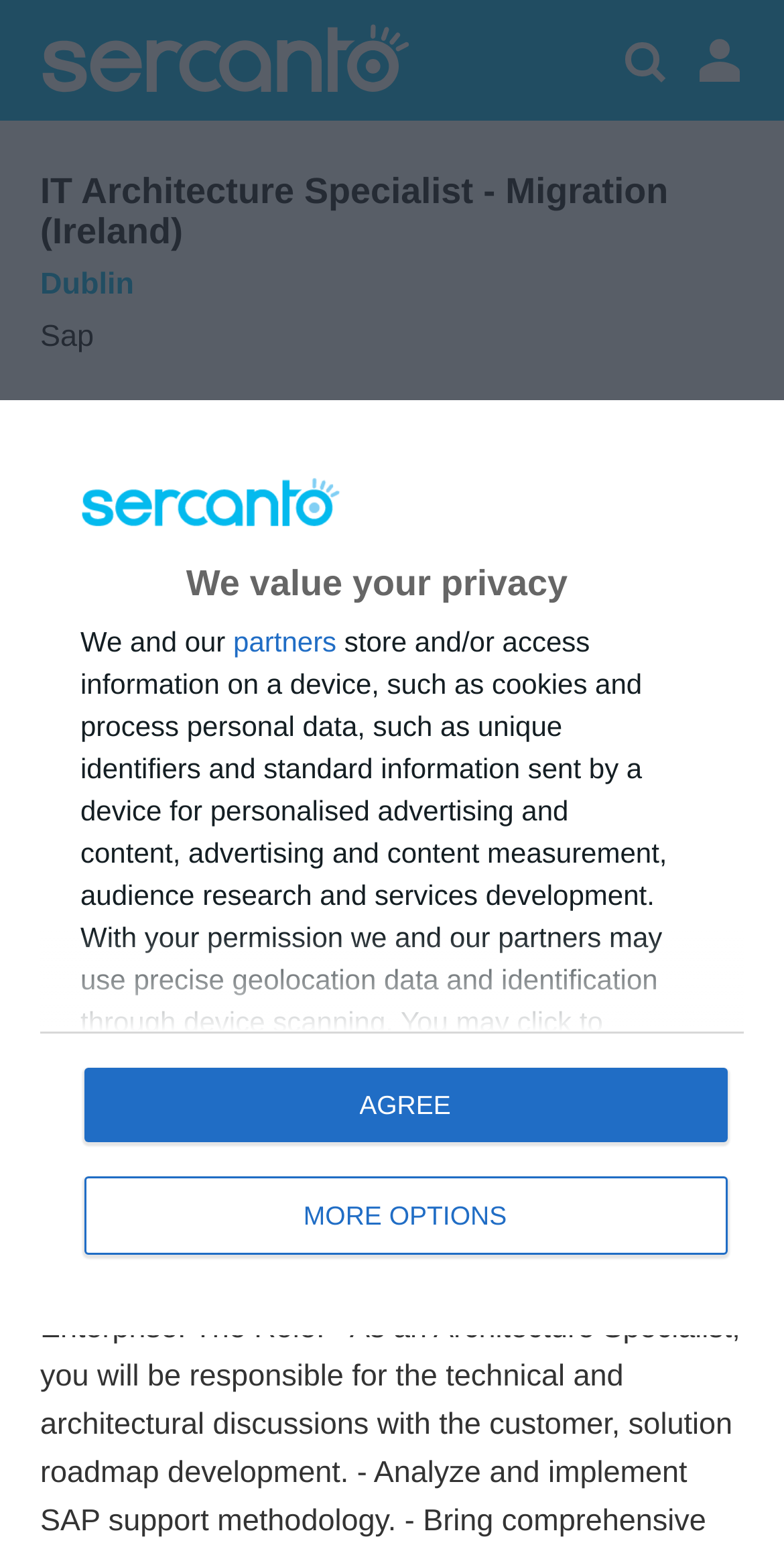Identify the headline of the webpage and generate its text content.

IT Architecture Specialist - Migration (Ireland)